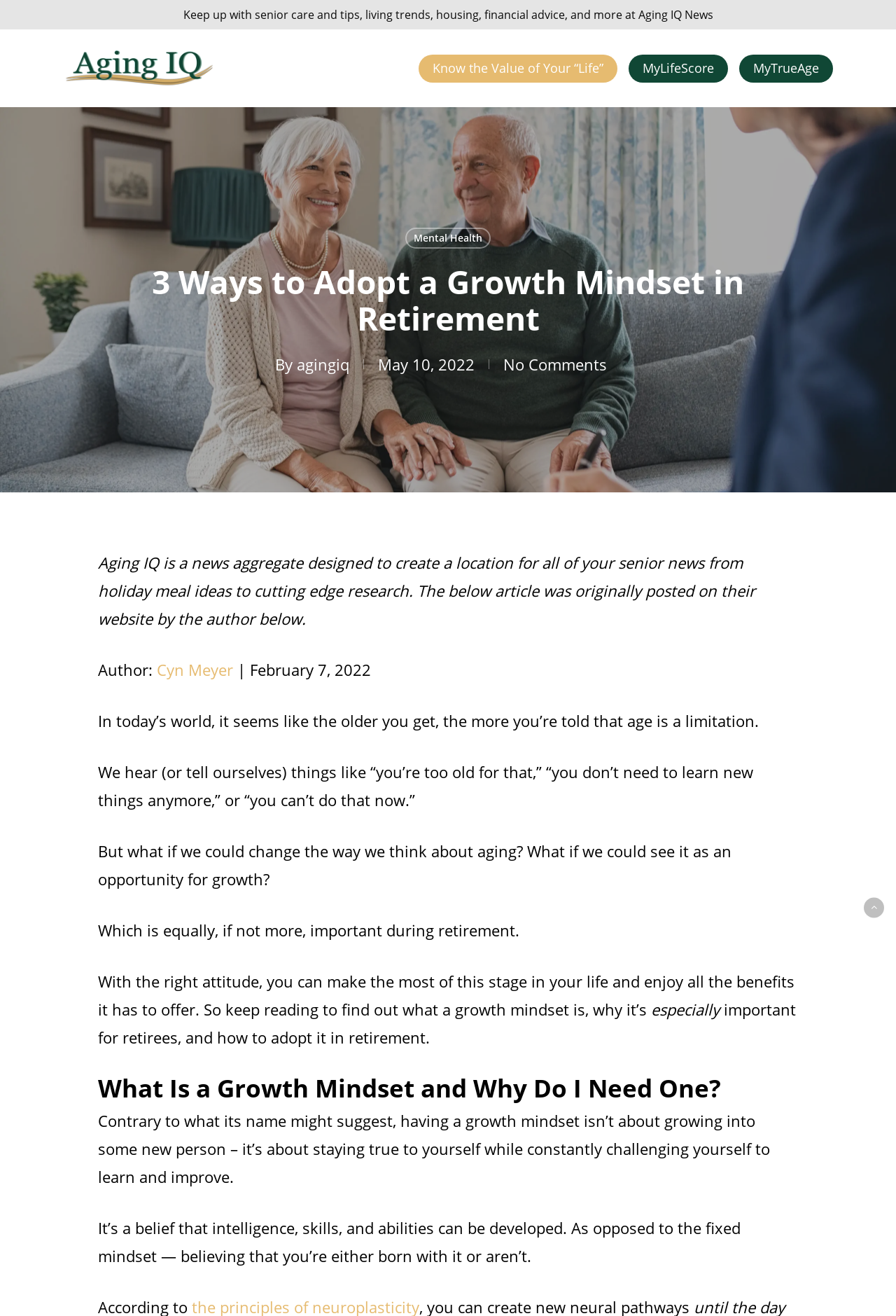Please identify the bounding box coordinates of the clickable area that will fulfill the following instruction: "Read about Video Doorbell vs Security Camera". The coordinates should be in the format of four float numbers between 0 and 1, i.e., [left, top, right, bottom].

None